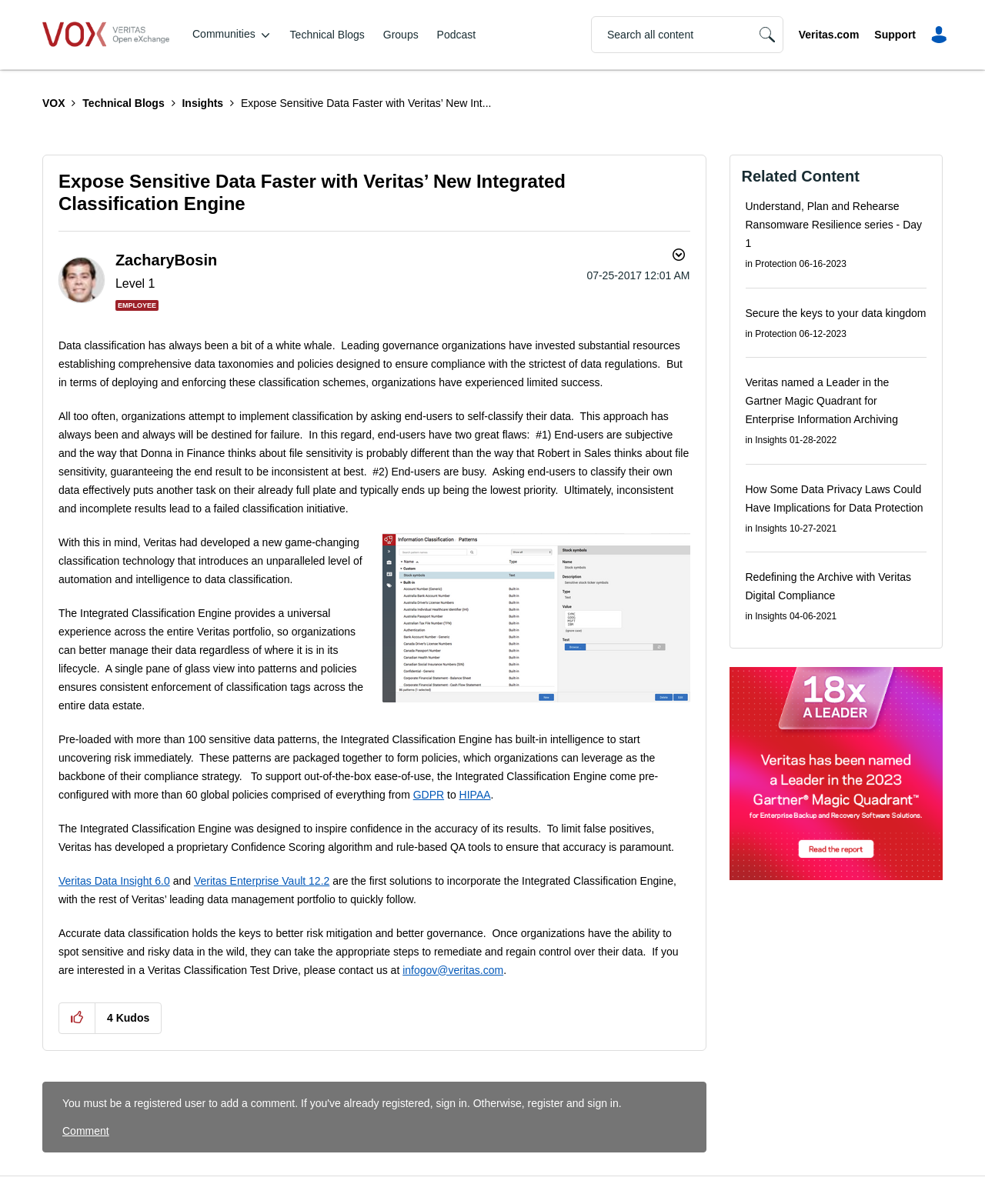Given the description Technical Blogs, predict the bounding box coordinates of the UI element. Ensure the coordinates are in the format (top-left x, top-left y, bottom-right x, bottom-right y) and all values are between 0 and 1.

[0.084, 0.081, 0.167, 0.091]